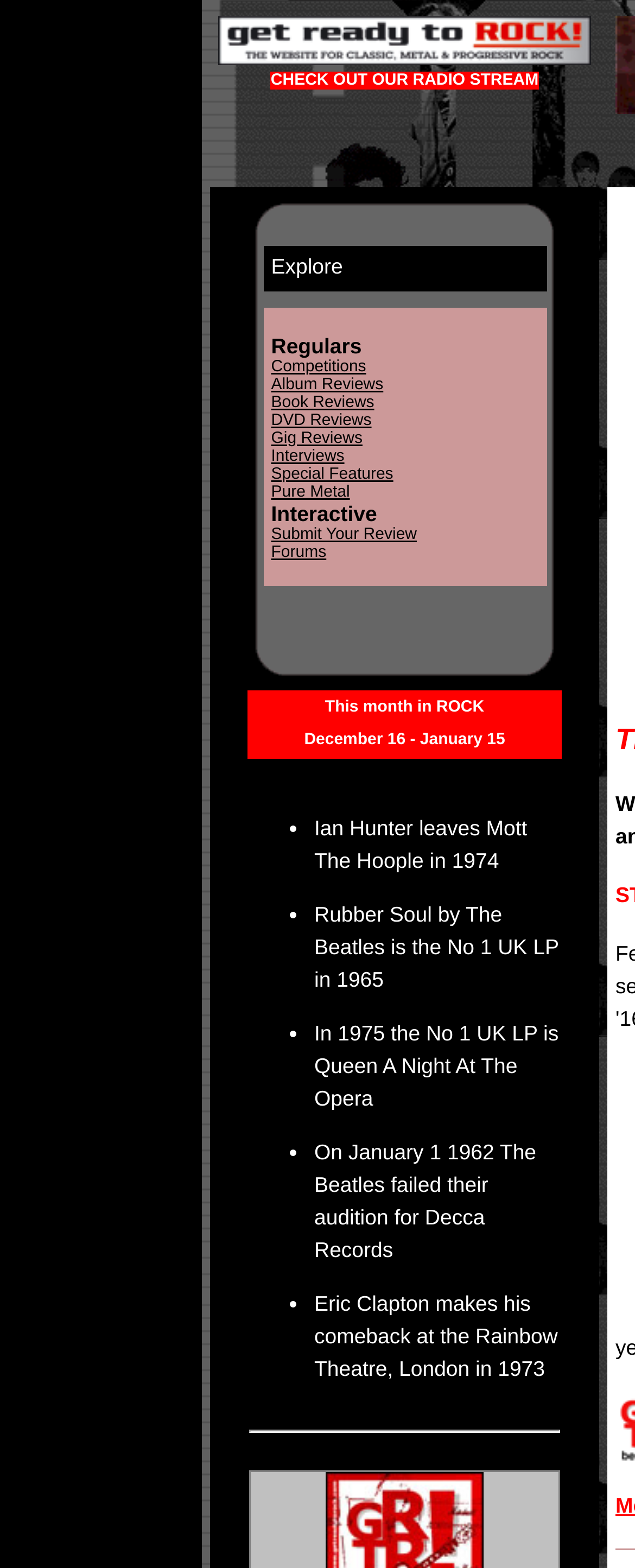Pinpoint the bounding box coordinates of the element that must be clicked to accomplish the following instruction: "Read Interviews". The coordinates should be in the format of four float numbers between 0 and 1, i.e., [left, top, right, bottom].

[0.427, 0.285, 0.542, 0.296]